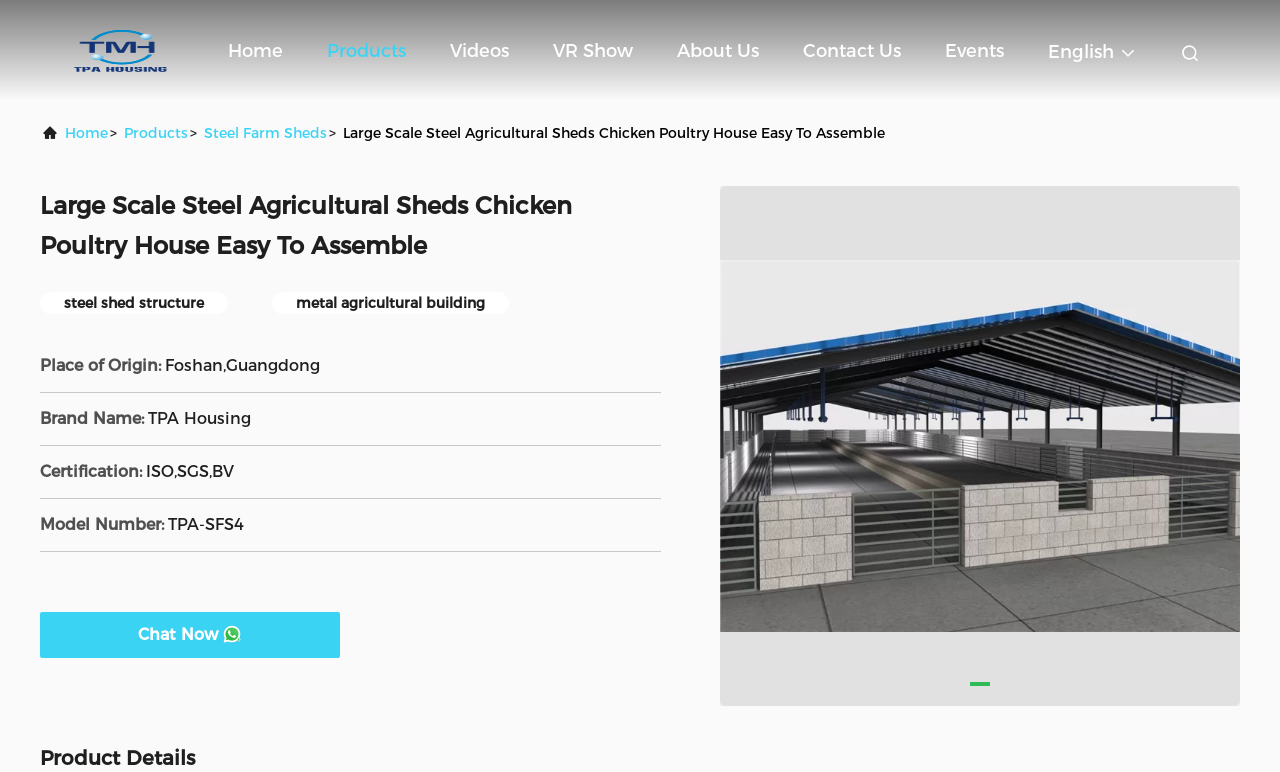Reply to the question with a single word or phrase:
What is the name of the company?

Foshan Tianpuan Building Materials Technology Co., Ltd.